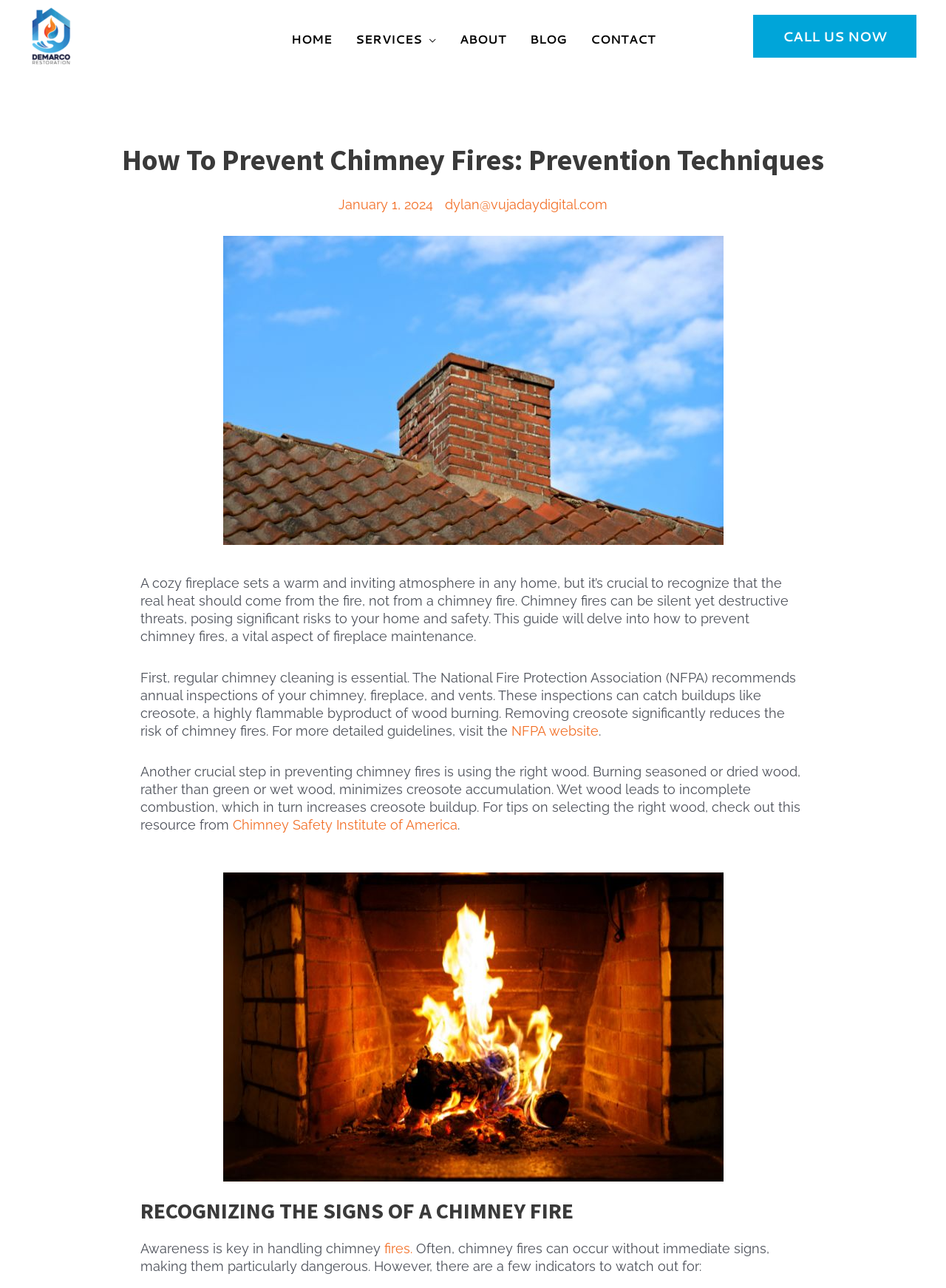Locate the bounding box coordinates of the clickable area needed to fulfill the instruction: "Visit the NFPA website".

[0.537, 0.561, 0.633, 0.573]